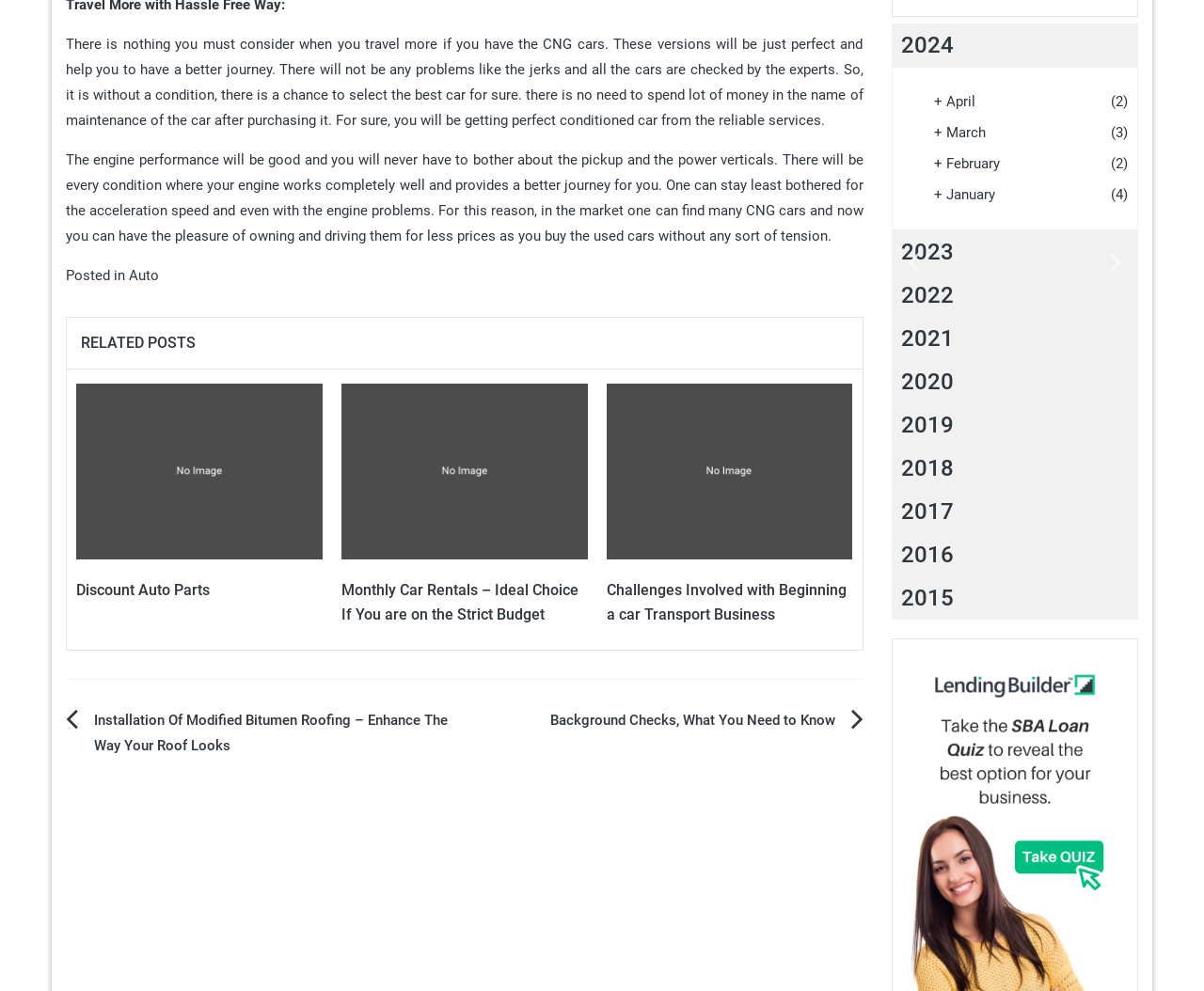Identify and provide the bounding box for the element described by: "+ April (2)".

[0.775, 0.09, 0.937, 0.116]